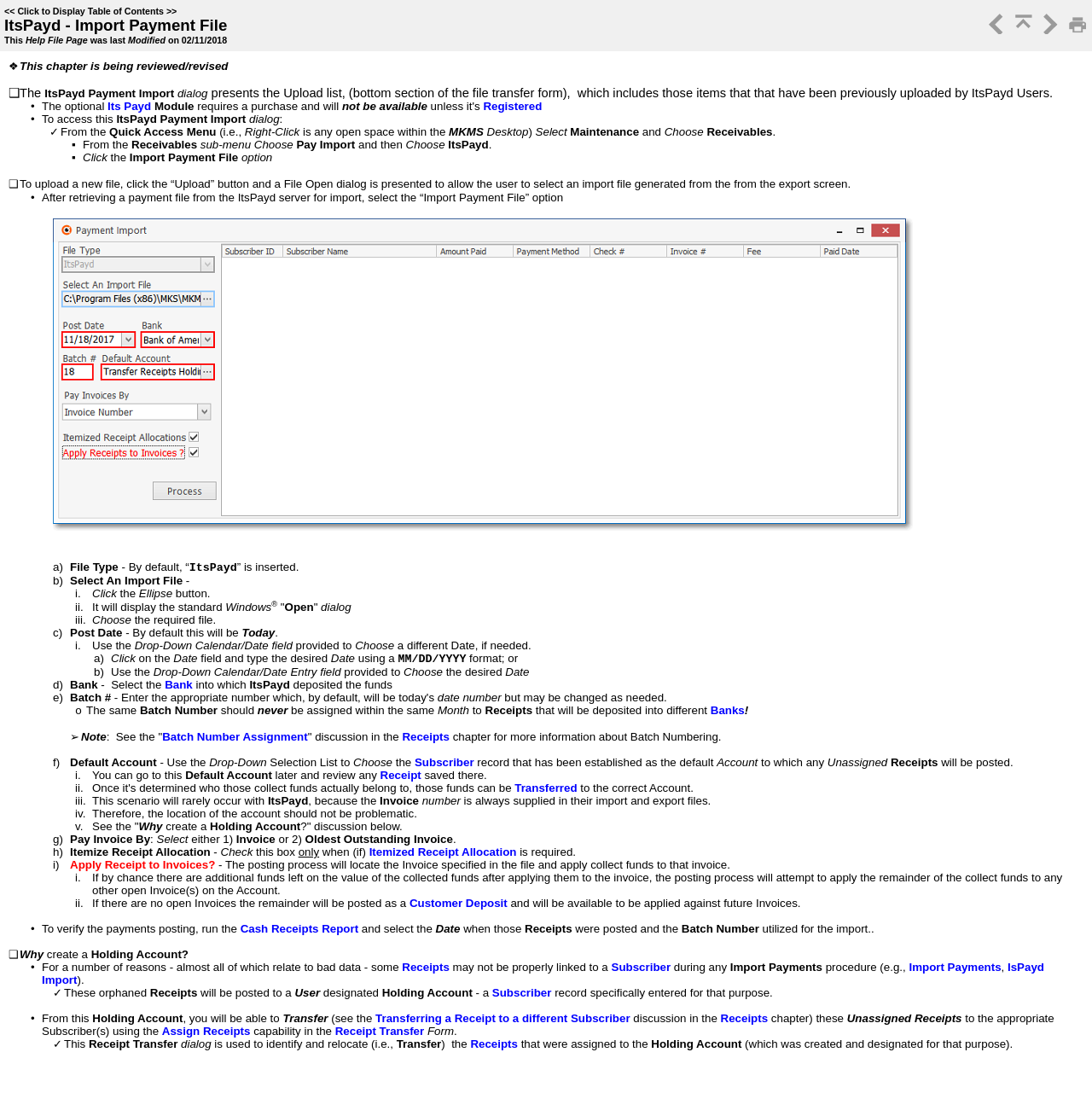Use the details in the image to answer the question thoroughly: 
What is the purpose of the 'Ellipse' button?

The 'Ellipse' button is used to select an import file, which allows you to browse and choose a file to upload to the system.